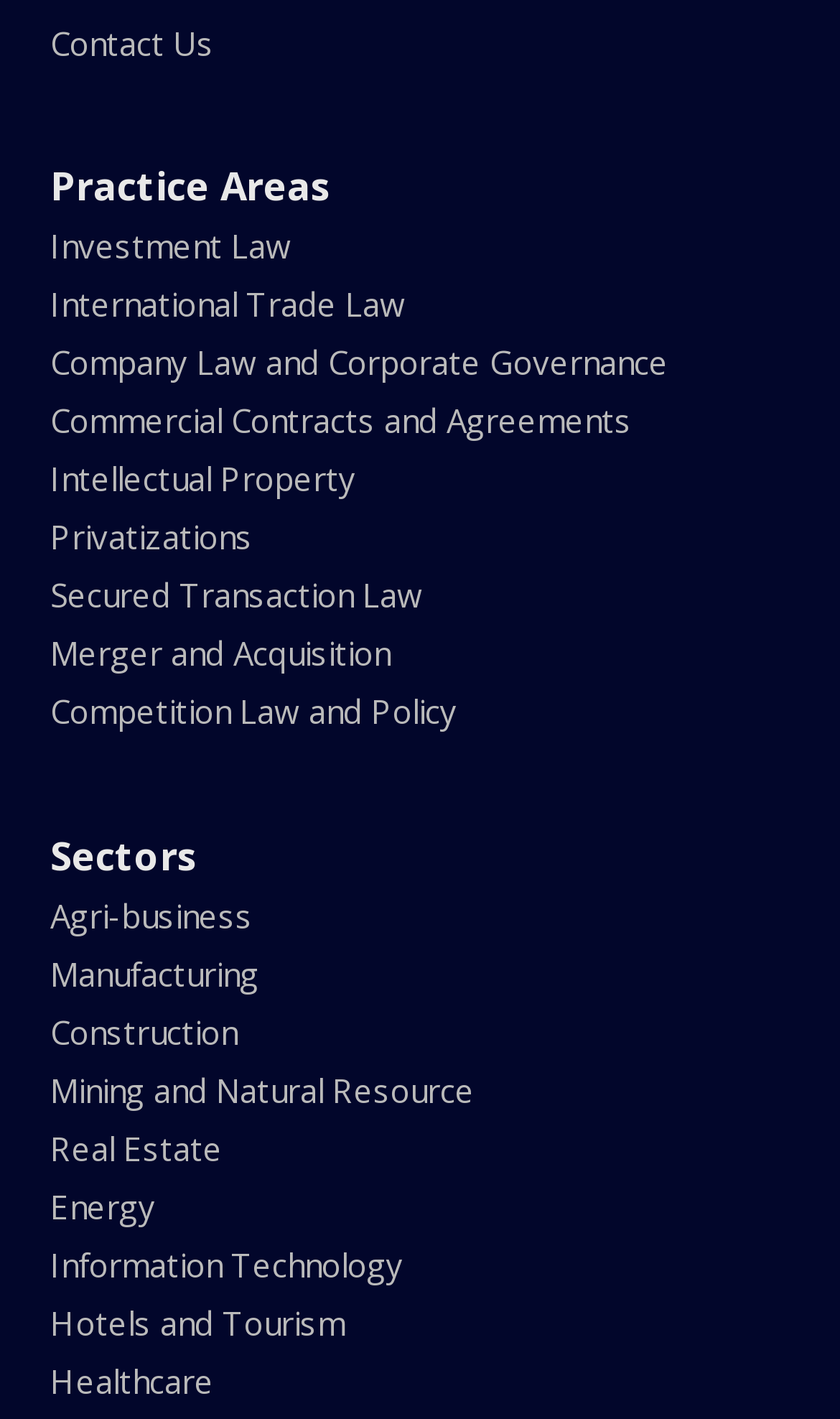What is the last sector listed?
Offer a detailed and full explanation in response to the question.

I looked at the links under the 'Sectors' heading and found that the last one is 'Healthcare', which is listed at the bottom.